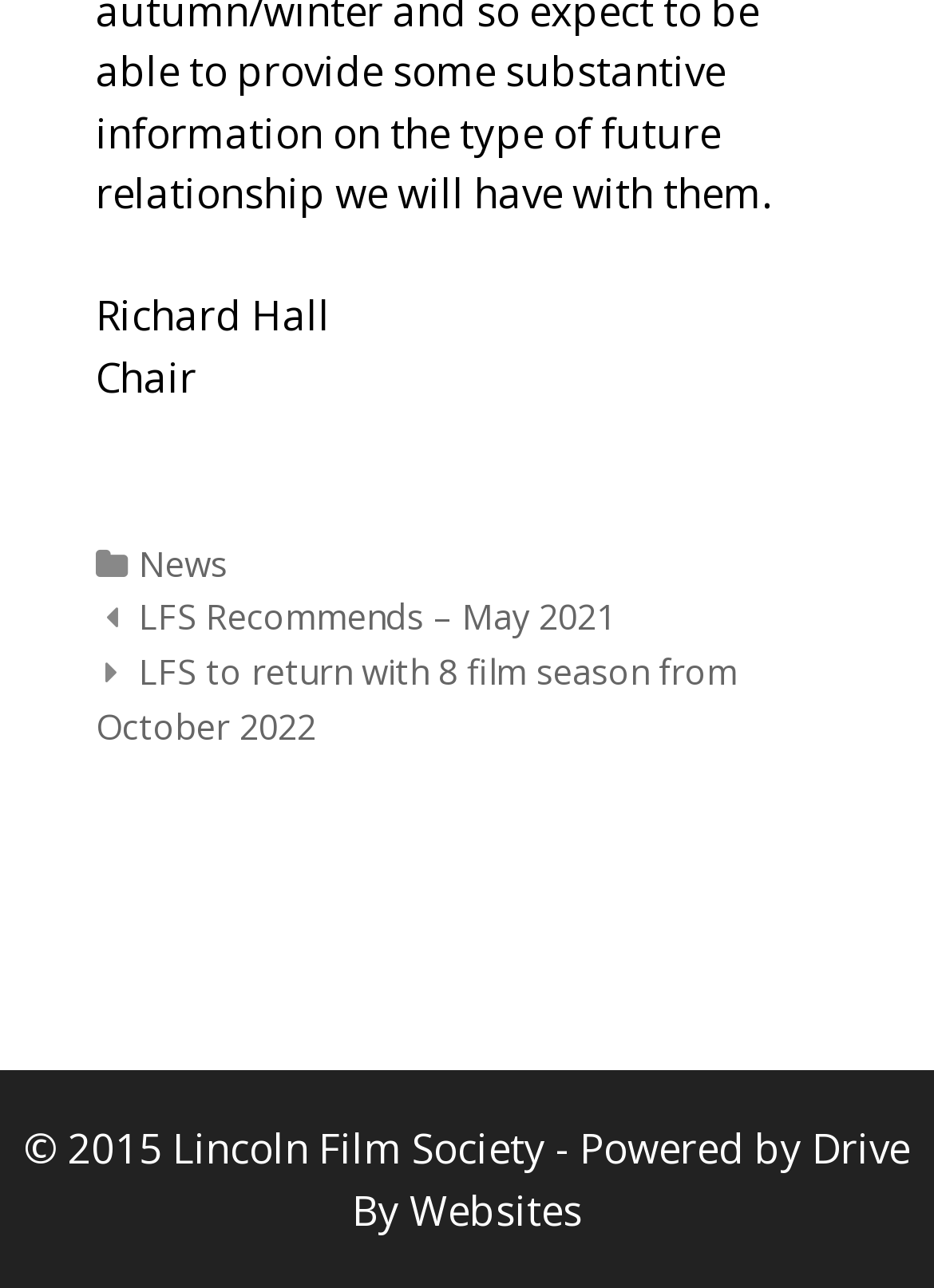Please answer the following question using a single word or phrase: 
What is the copyright year of the webpage?

2015